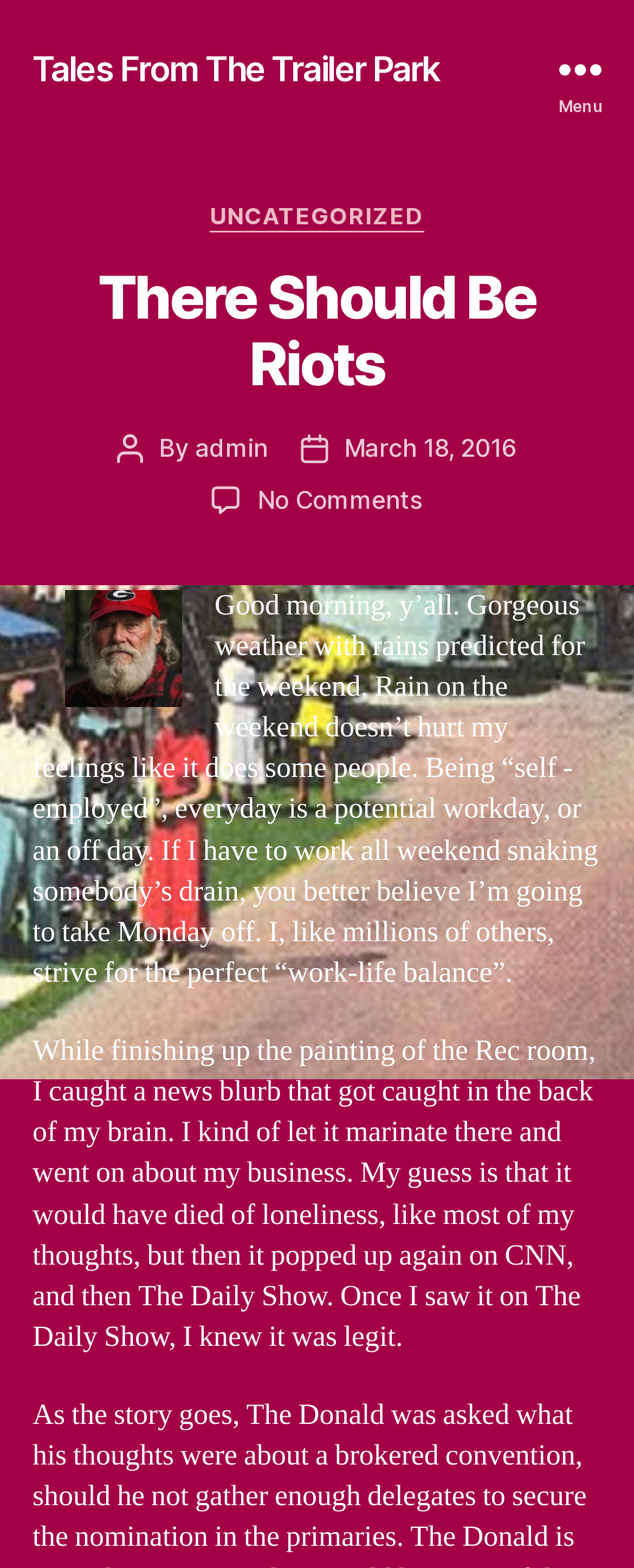Create an elaborate caption that covers all aspects of the webpage.

The webpage is a blog post titled "There Should Be Riots – Tales From The Trailer Park". At the top left, there is a link to "Tales From The Trailer Park". On the top right, there is a button labeled "Menu" which, when expanded, reveals a header section containing several elements. 

In the header section, there is a static text "Categories" followed by a link to "UNCATEGORIZED". Below that, there is a heading "There Should Be Riots" taking up most of the width. Further down, there are two lines of text, one indicating the post author and the other indicating the post date. The post author is "admin" and the post date is "March 18, 2016". 

Next to the post date, there is a link to "No Comments on There Should Be Riots". Below the post metadata, there is an image of "BudLite" on the left. 

The main content of the blog post starts below the image, with a paragraph of text that discusses the author's feelings about rain on the weekends and their approach to work-life balance. The second paragraph discusses a news blurb that caught the author's attention while they were painting their rec room.